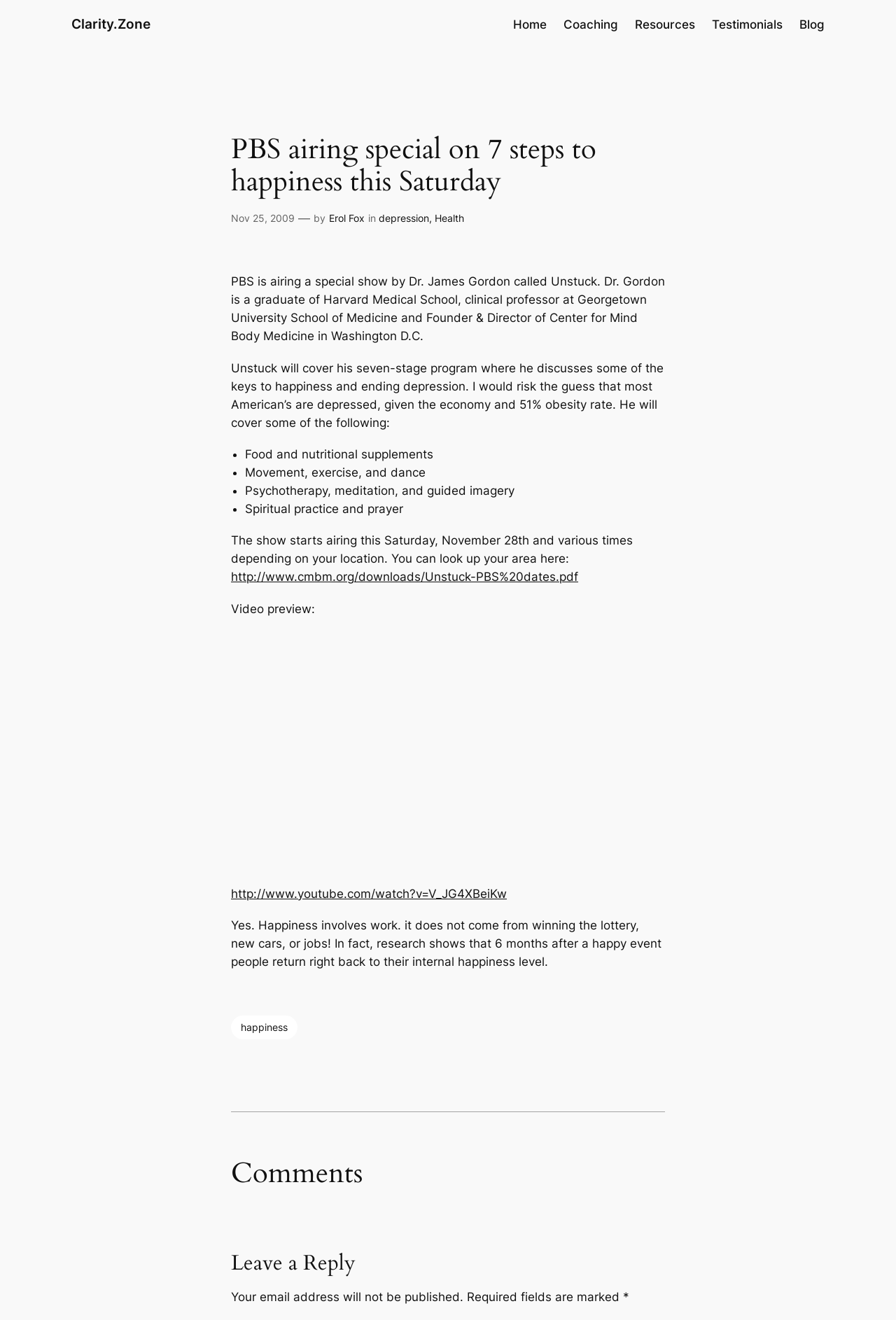Answer the question in one word or a short phrase:
What are some of the keys to happiness discussed in the show?

Food, movement, psychotherapy, etc.